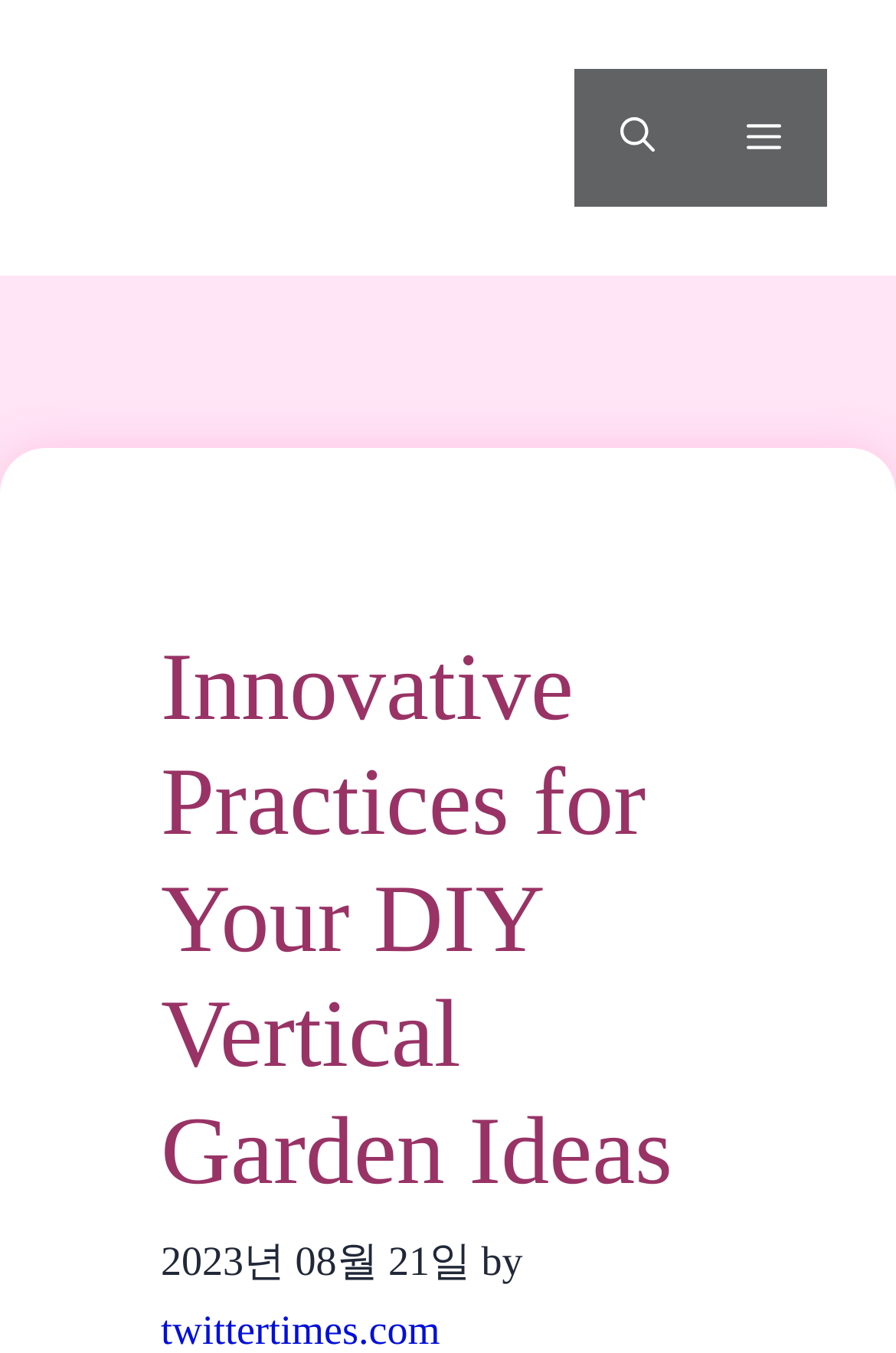Using the element description: "aria-label="Open search"", determine the bounding box coordinates for the specified UI element. The coordinates should be four float numbers between 0 and 1, [left, top, right, bottom].

[0.641, 0.051, 0.782, 0.153]